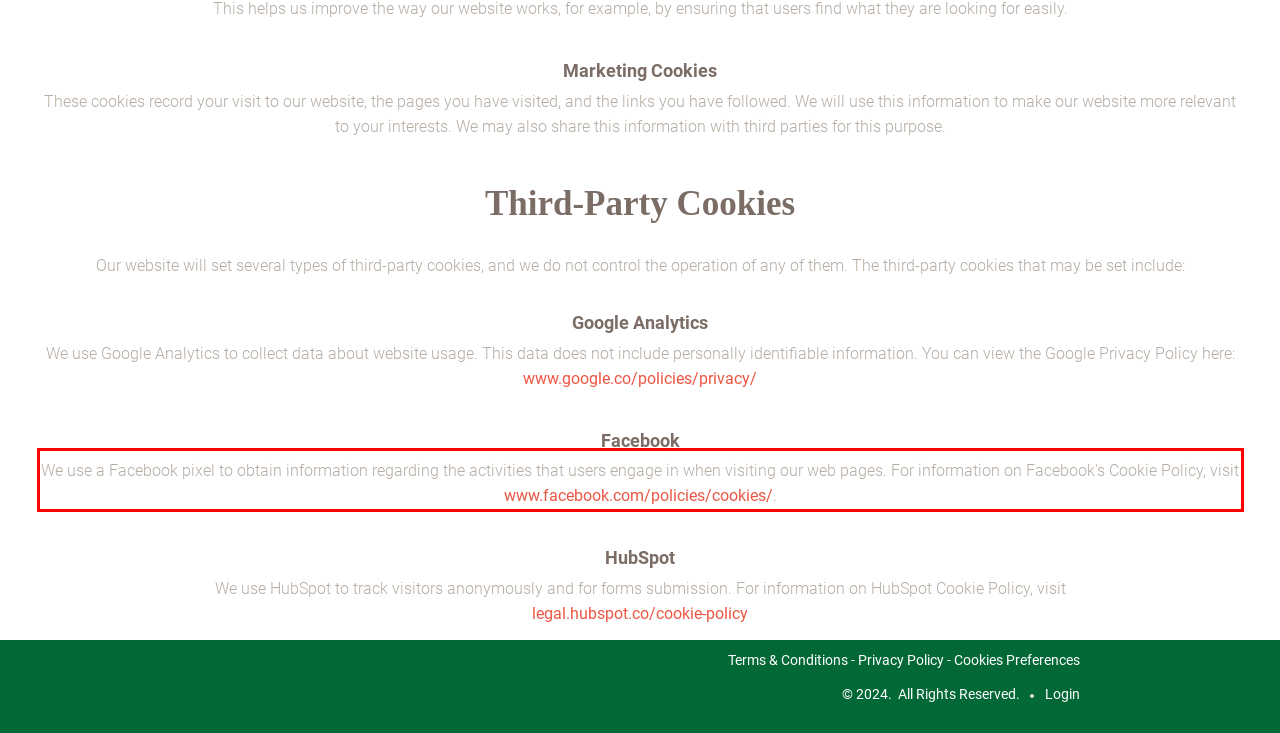The screenshot you have been given contains a UI element surrounded by a red rectangle. Use OCR to read and extract the text inside this red rectangle.

We use a Facebook pixel to obtain information regarding the activities that users engage in when visiting our web pages. For information on Facebook's Cookie Policy, visit www.facebook.com/policies/cookies/.